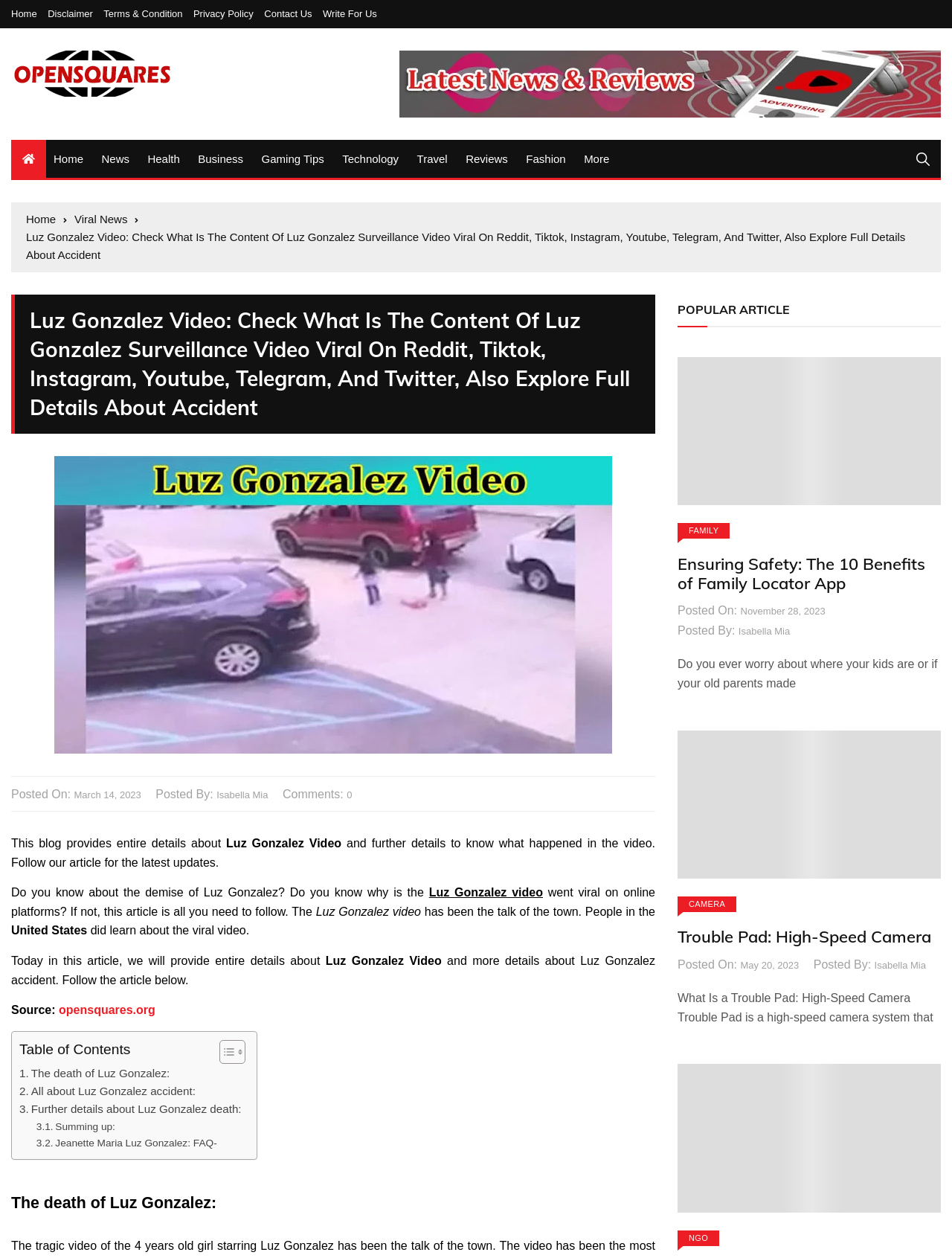What is the date of the article 'Ensuring Safety: The 10 Benefits of Family Locator App'?
Answer with a single word or phrase, using the screenshot for reference.

November 28, 2023